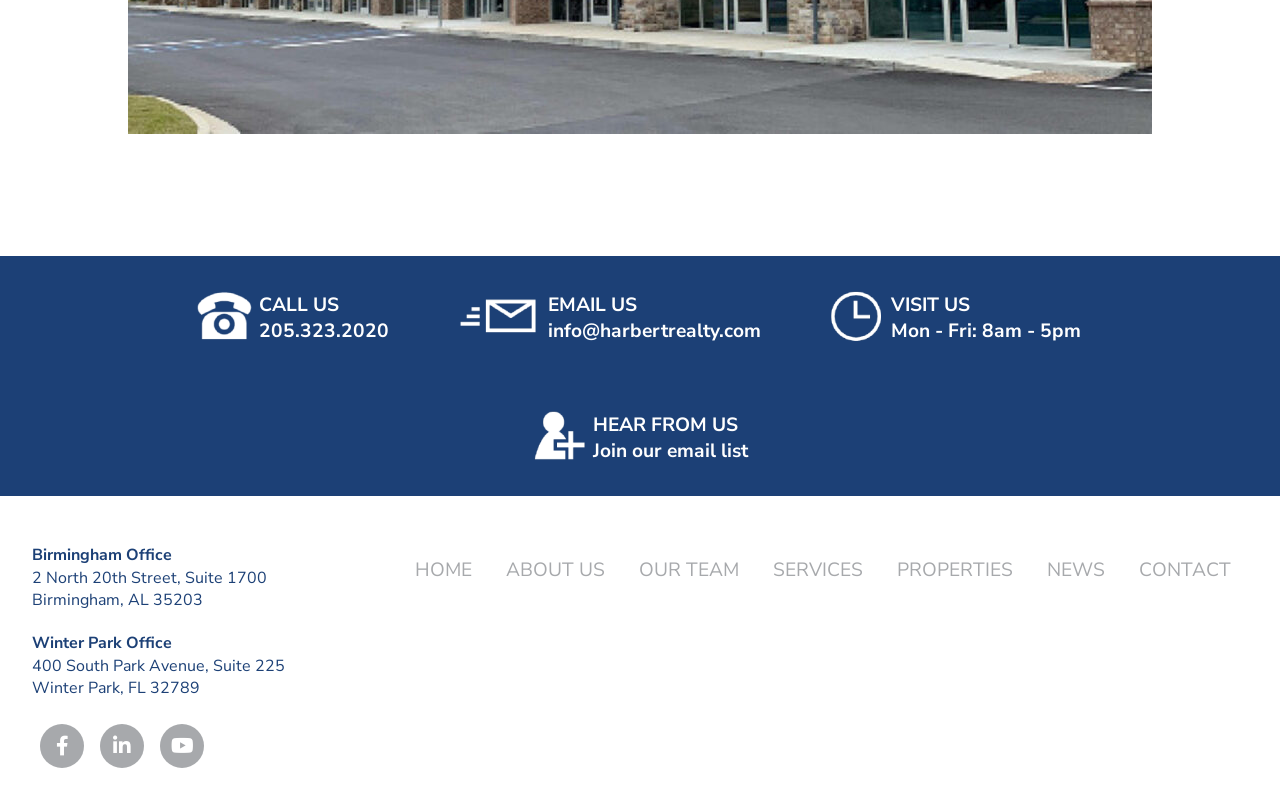Find the bounding box coordinates of the clickable element required to execute the following instruction: "View properties". Provide the coordinates as four float numbers between 0 and 1, i.e., [left, top, right, bottom].

[0.688, 0.68, 0.805, 0.747]